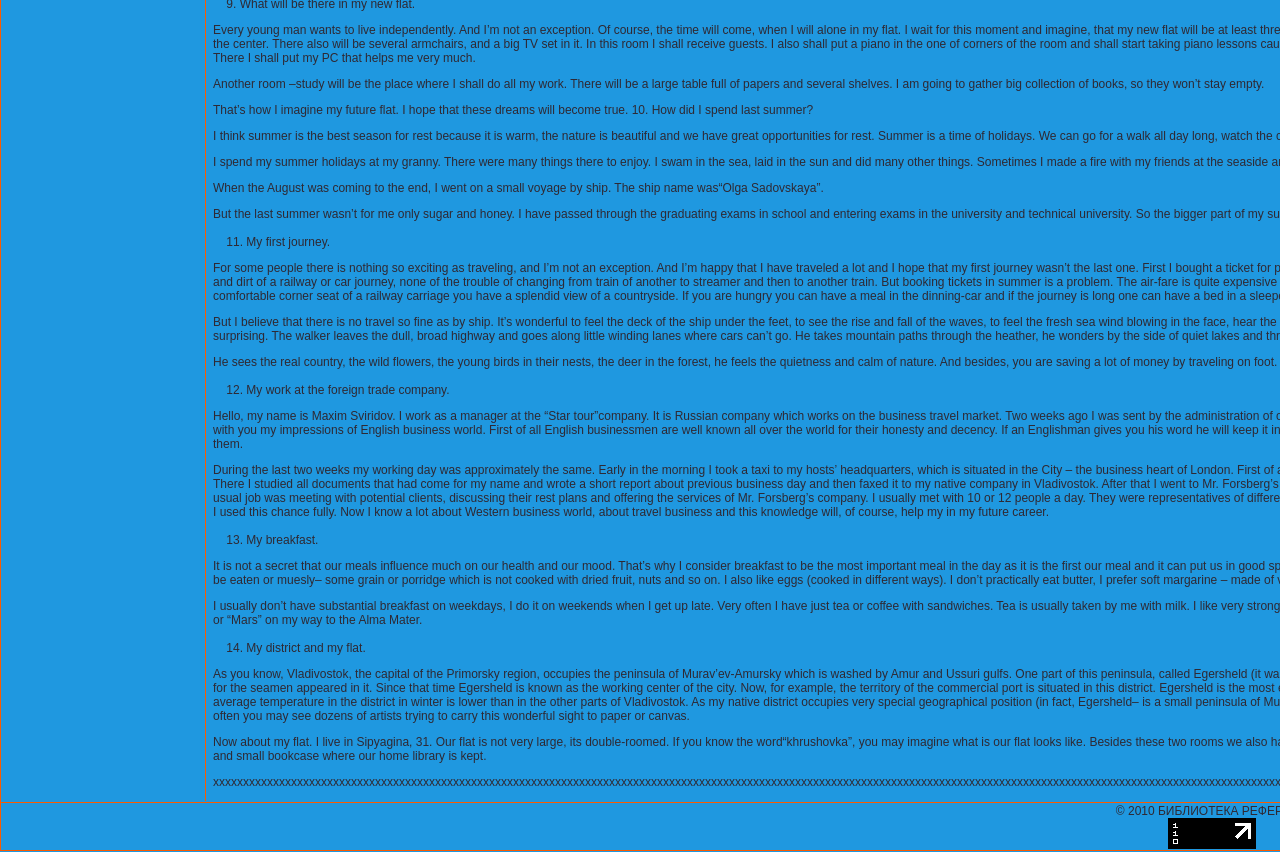What is the name of the ship the author traveled on?
Based on the screenshot, give a detailed explanation to answer the question.

According to the text, when the author went on a small voyage by ship, the ship's name was 'Olga Sadovskaya'.